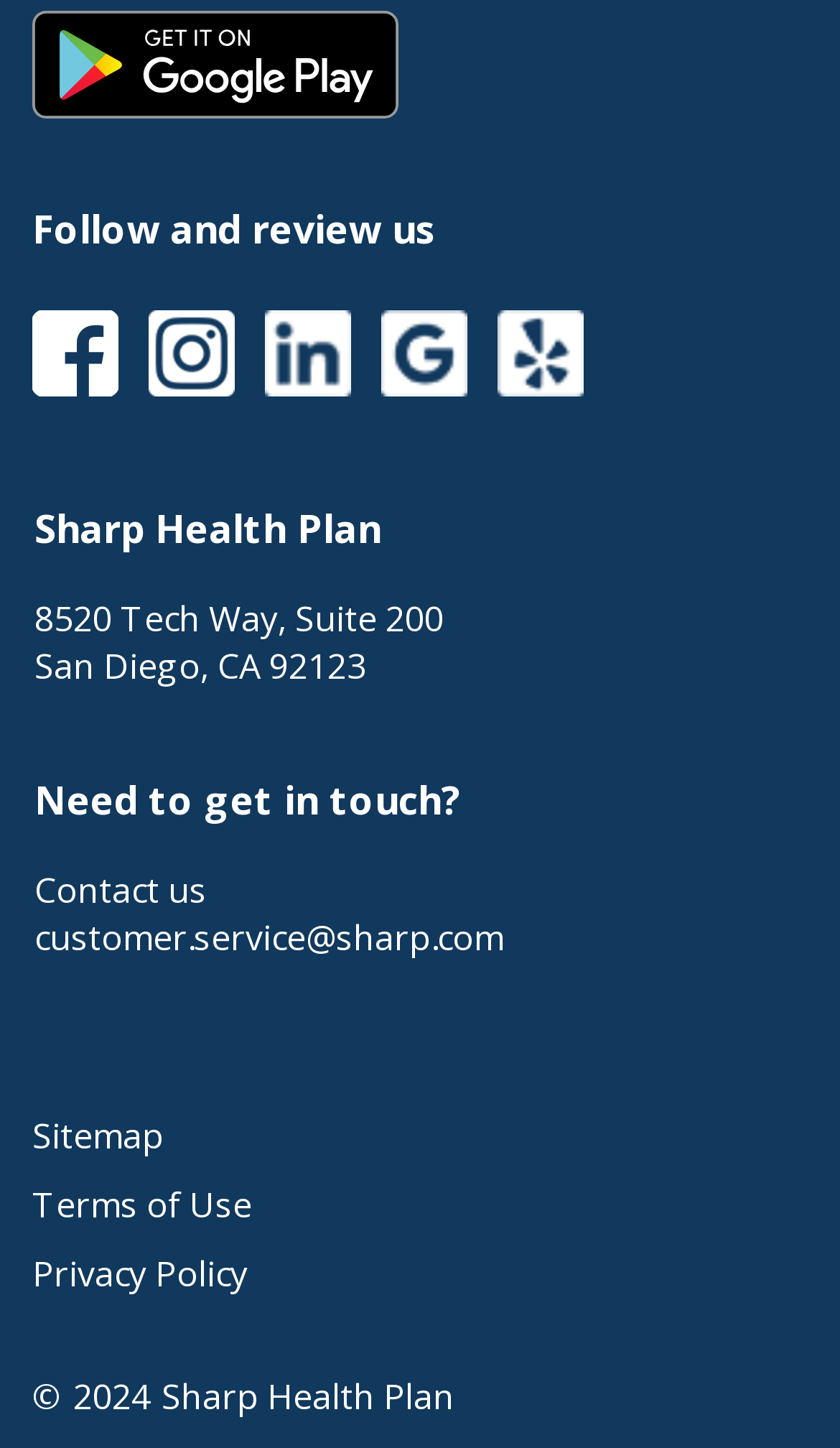What is the address of Sharp Health Plan?
Based on the image, answer the question with a single word or brief phrase.

8520 Tech Way, Suite 200, San Diego, CA 92123